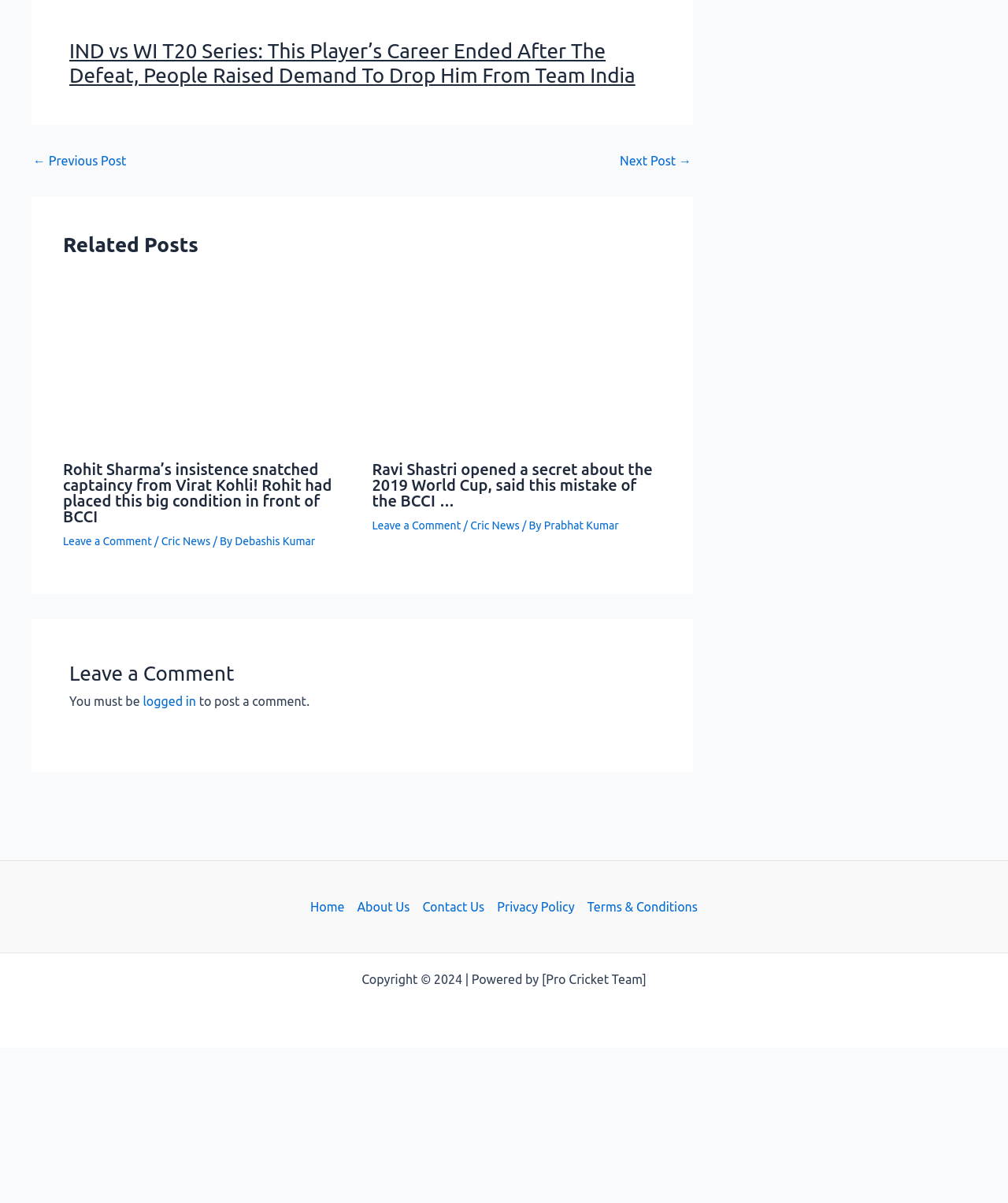What is the purpose of the 'Leave a Comment' section? From the image, respond with a single word or brief phrase.

To post a comment